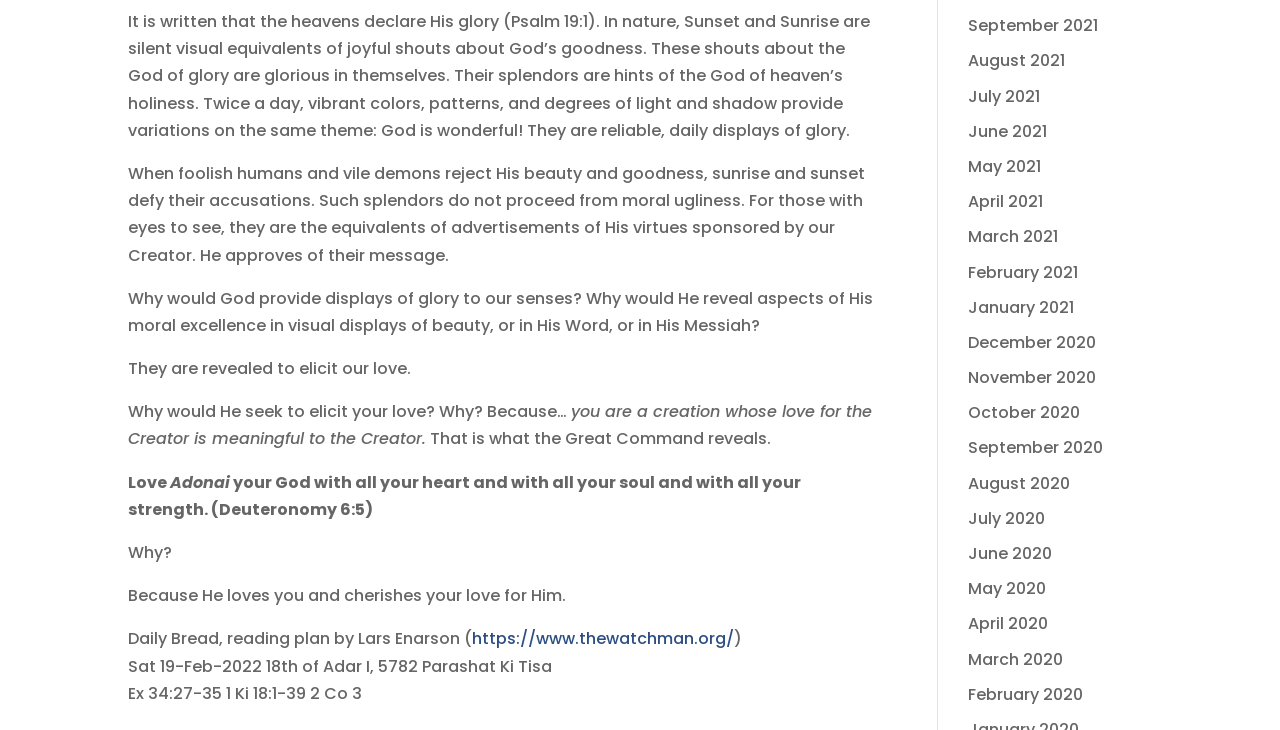Locate the bounding box coordinates of the UI element described by: "April 2021". The bounding box coordinates should consist of four float numbers between 0 and 1, i.e., [left, top, right, bottom].

[0.756, 0.26, 0.815, 0.292]